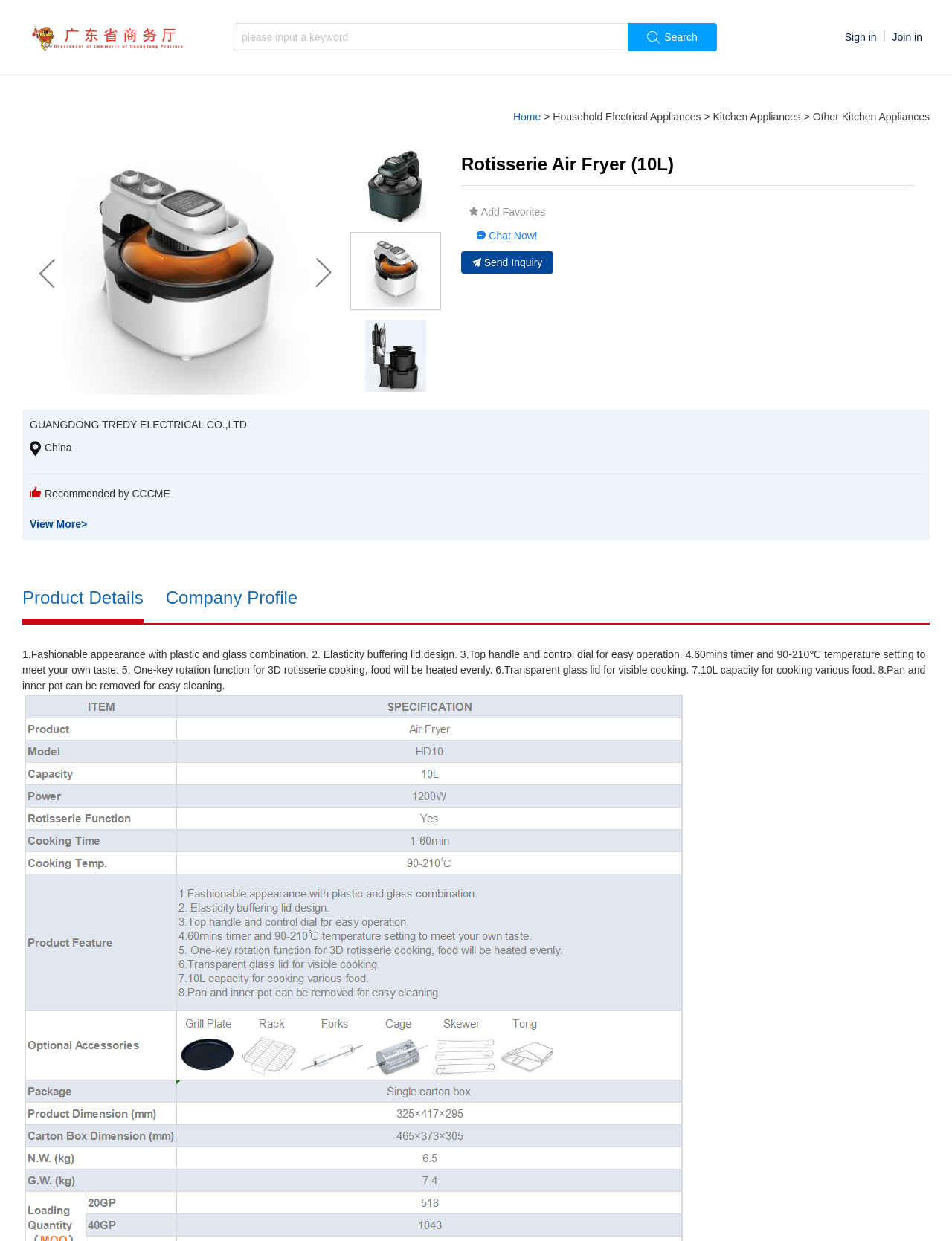Please find the bounding box coordinates of the clickable region needed to complete the following instruction: "Chat with the supplier". The bounding box coordinates must consist of four float numbers between 0 and 1, i.e., [left, top, right, bottom].

[0.501, 0.186, 0.565, 0.194]